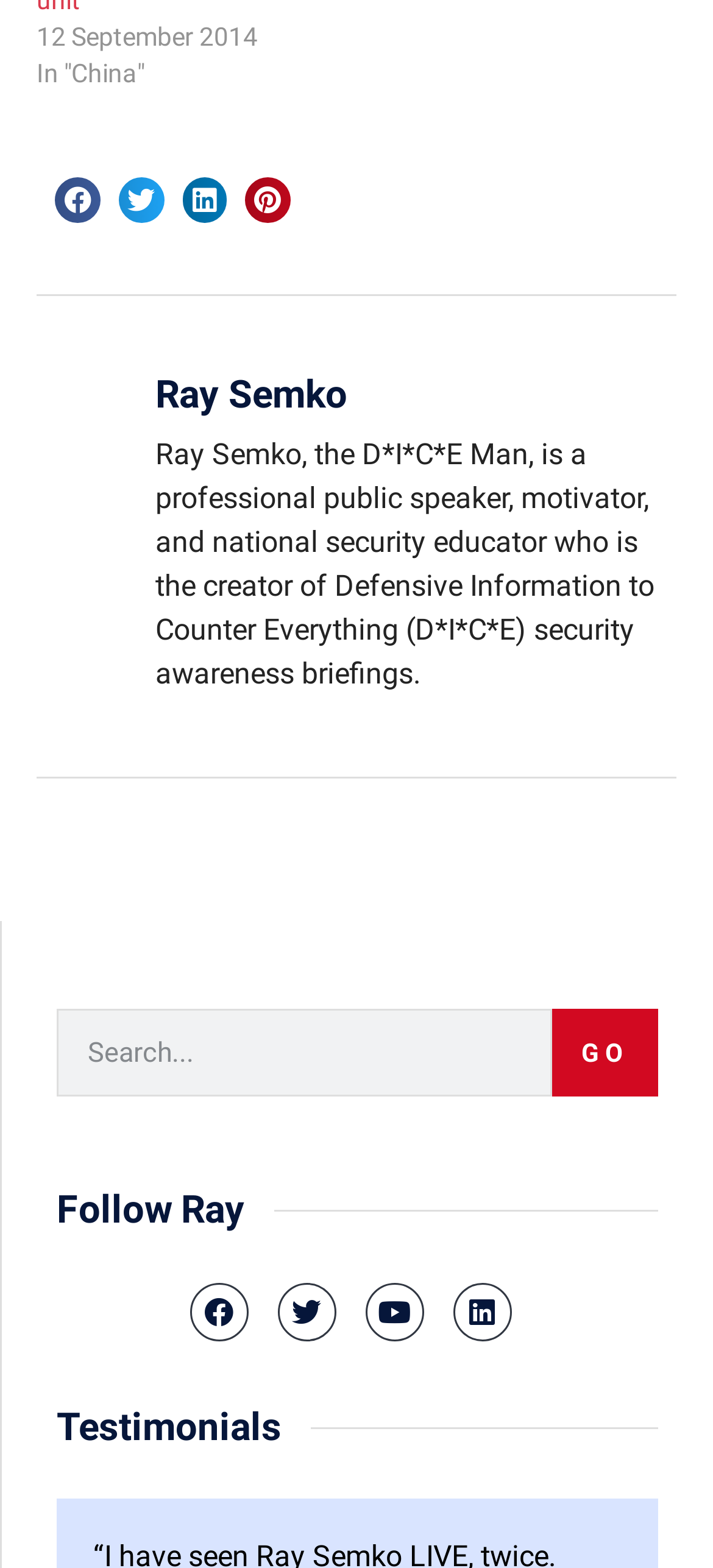Locate the UI element described by Three Little Pigs Rubs in the provided webpage screenshot. Return the bounding box coordinates in the format (top-left x, top-left y, bottom-right x, bottom-right y), ensuring all values are between 0 and 1.

None